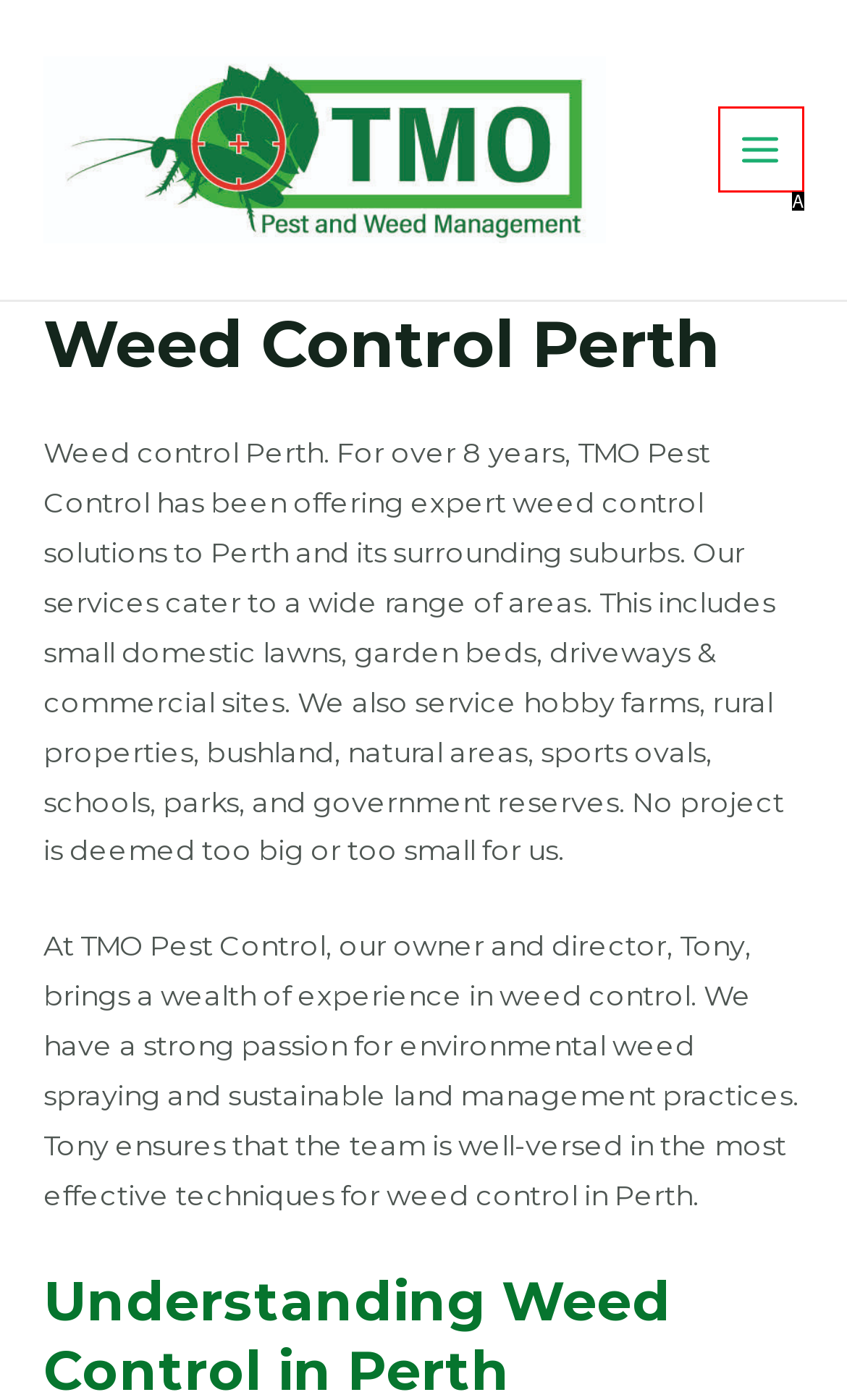Select the HTML element that matches the description: Main Menu. Provide the letter of the chosen option as your answer.

A